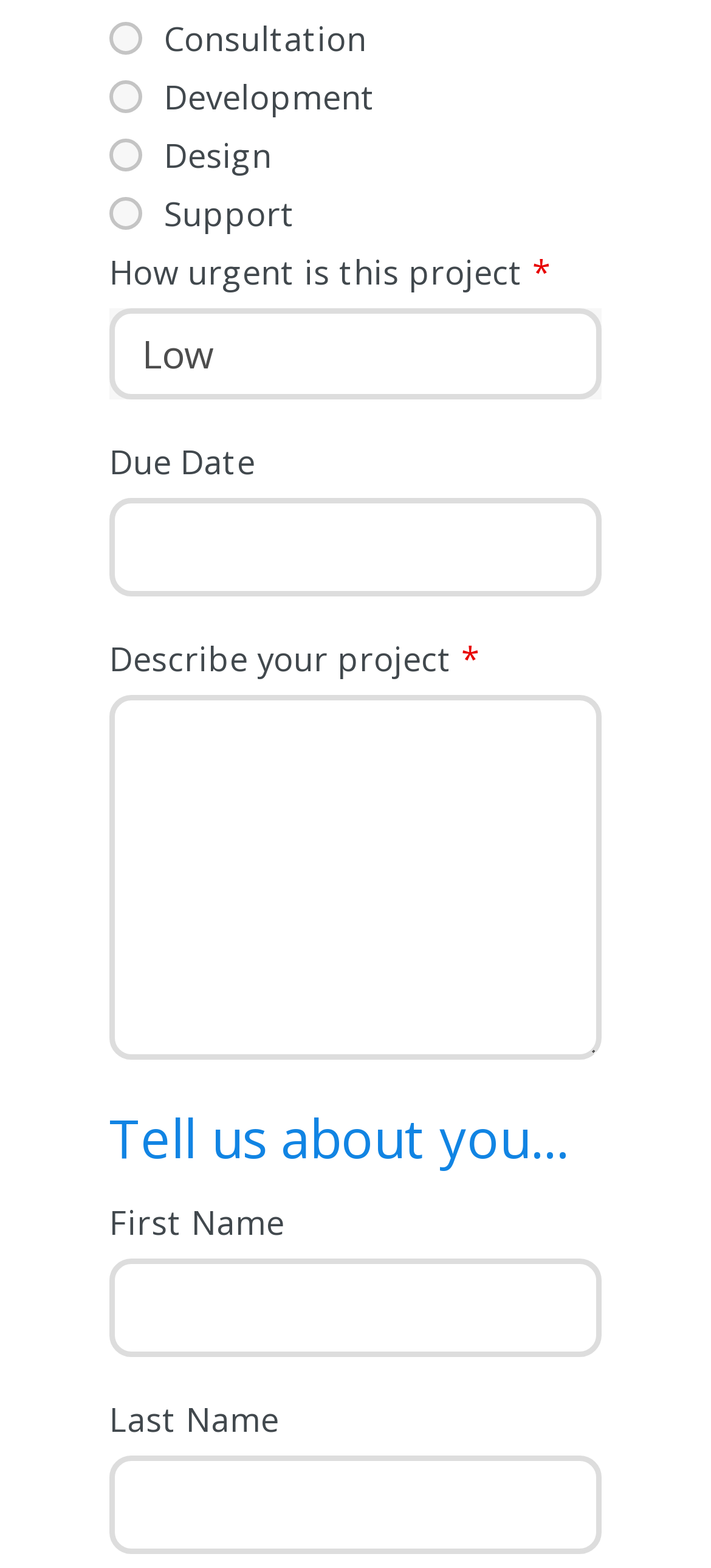Using the element description: "parent_node: Development name="nf-field-71_1" value="development"", determine the bounding box coordinates. The coordinates should be in the format [left, top, right, bottom], with values between 0 and 1.

[0.154, 0.055, 0.187, 0.07]